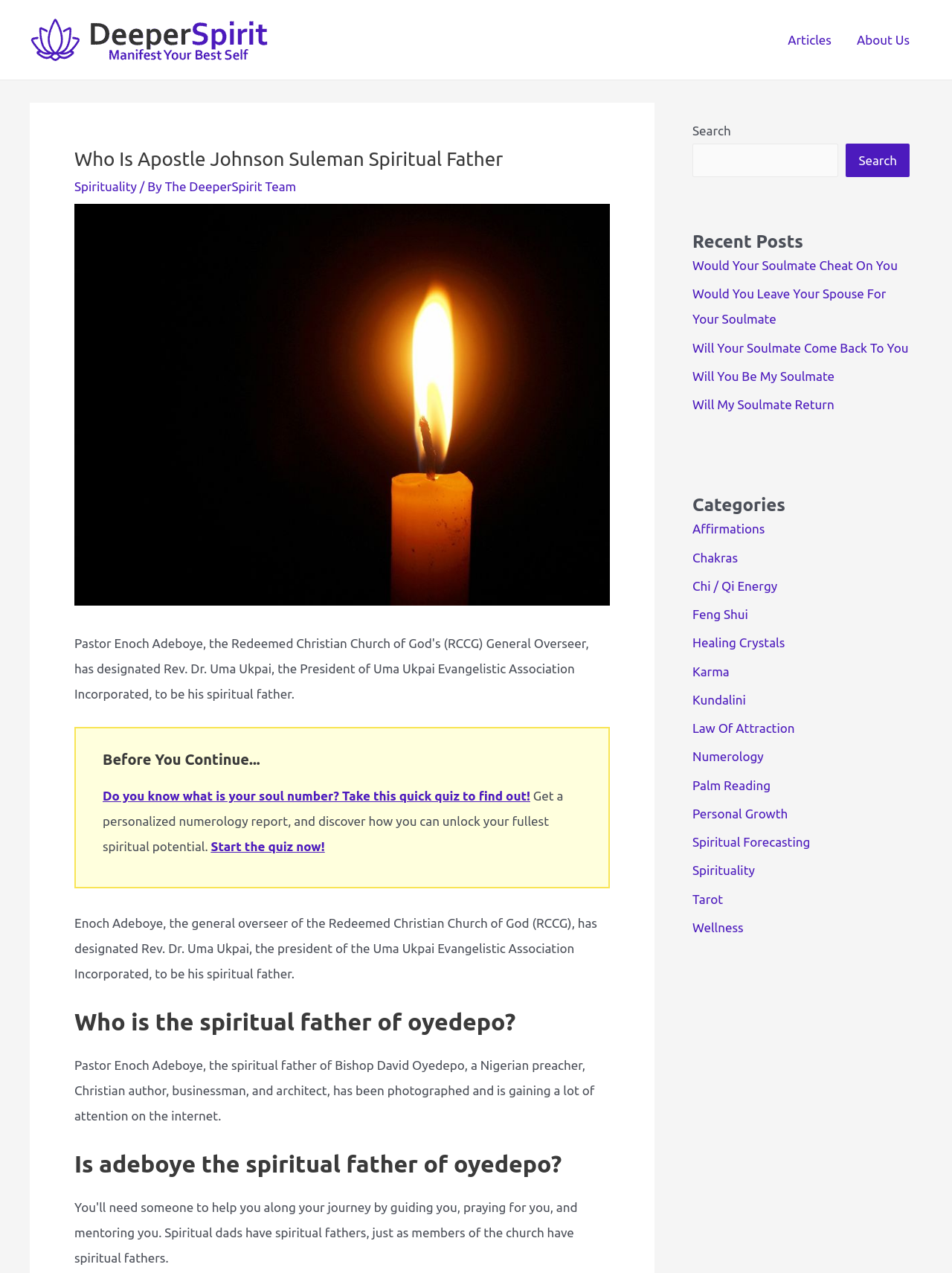What is the purpose of the quiz mentioned on the webpage?
Please respond to the question with a detailed and thorough explanation.

I found the answer by reading the link element with the text 'Do you know what is your soul number? Take this quick quiz to find out!' which suggests that the quiz is related to discovering one's soul number.